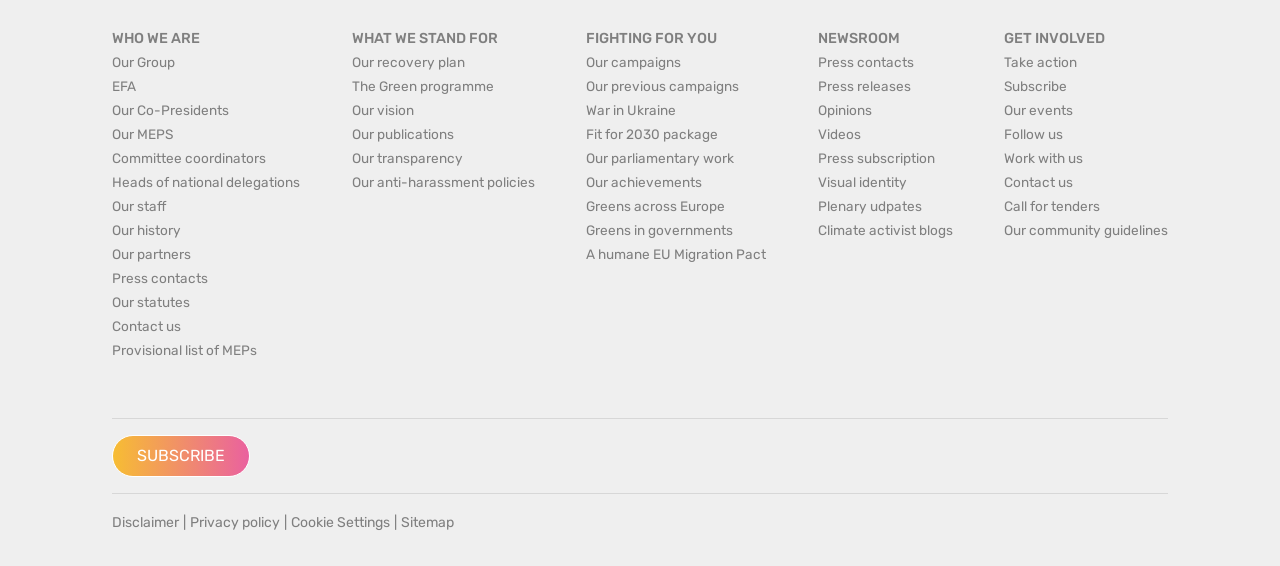Could you find the bounding box coordinates of the clickable area to complete this instruction: "Read 'Press releases'"?

[0.639, 0.138, 0.711, 0.166]